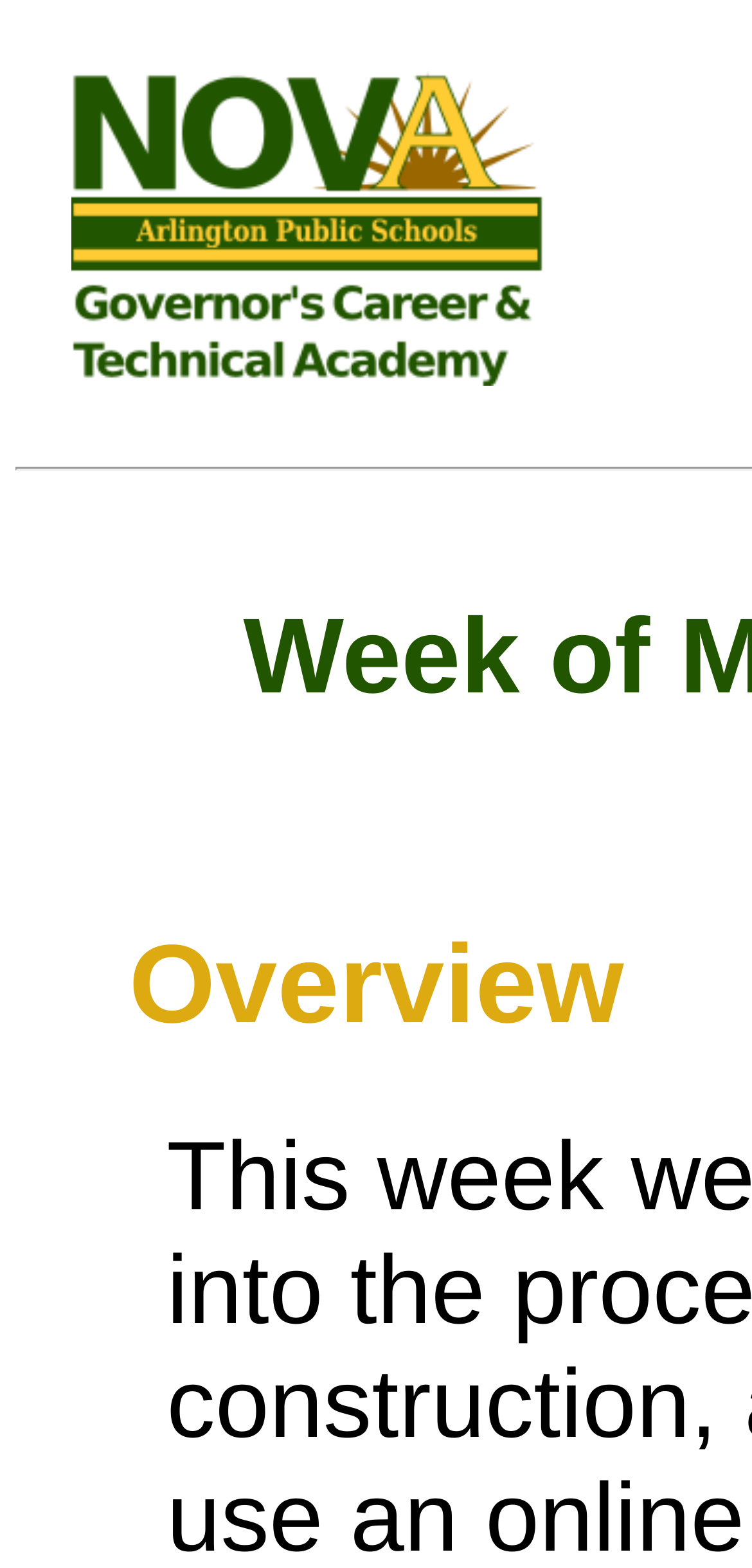Determine the bounding box coordinates for the HTML element described here: "alt="GCTAA Logo"".

[0.046, 0.254, 0.774, 0.275]